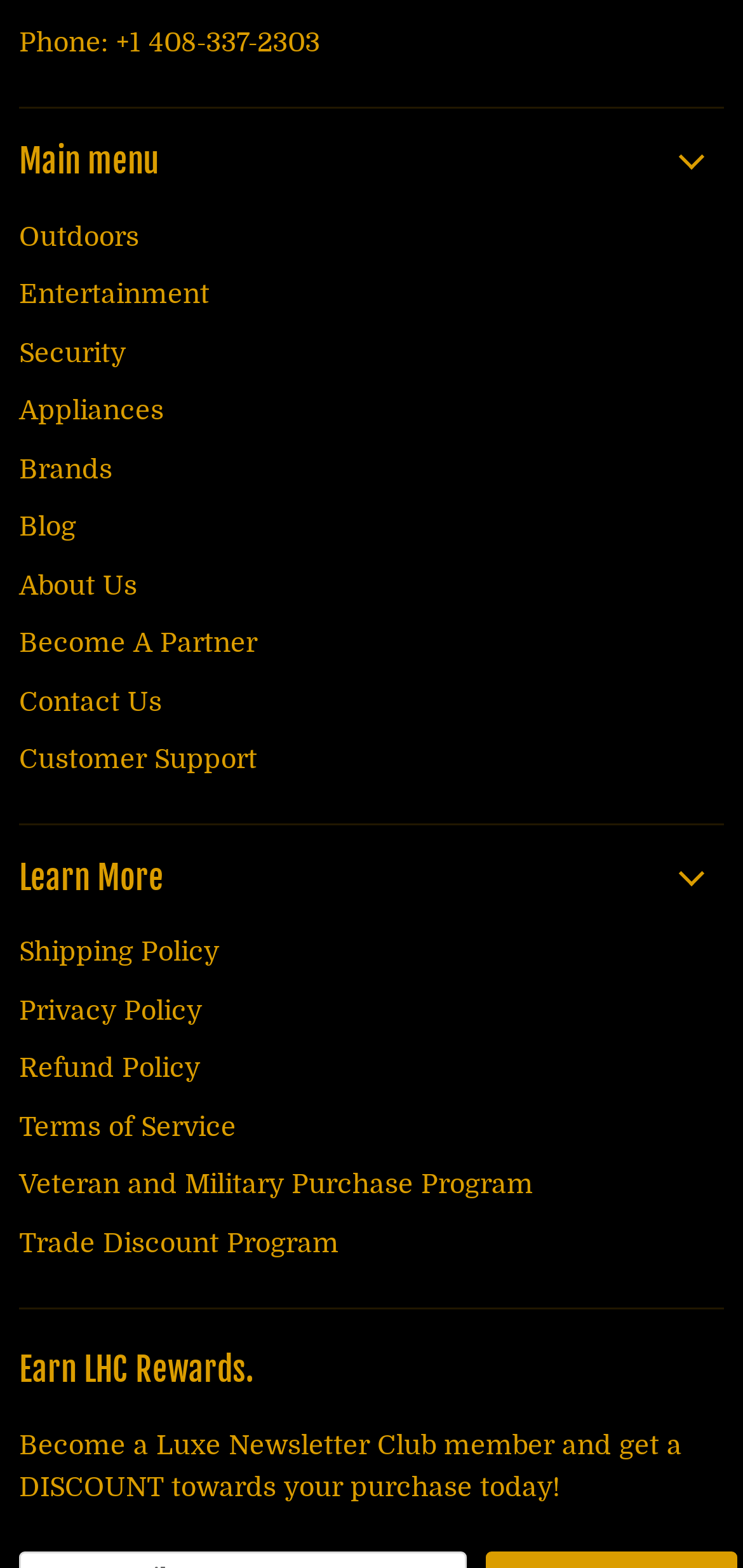Specify the bounding box coordinates of the area to click in order to execute this command: 'Contact Us'. The coordinates should consist of four float numbers ranging from 0 to 1, and should be formatted as [left, top, right, bottom].

[0.026, 0.437, 0.218, 0.457]